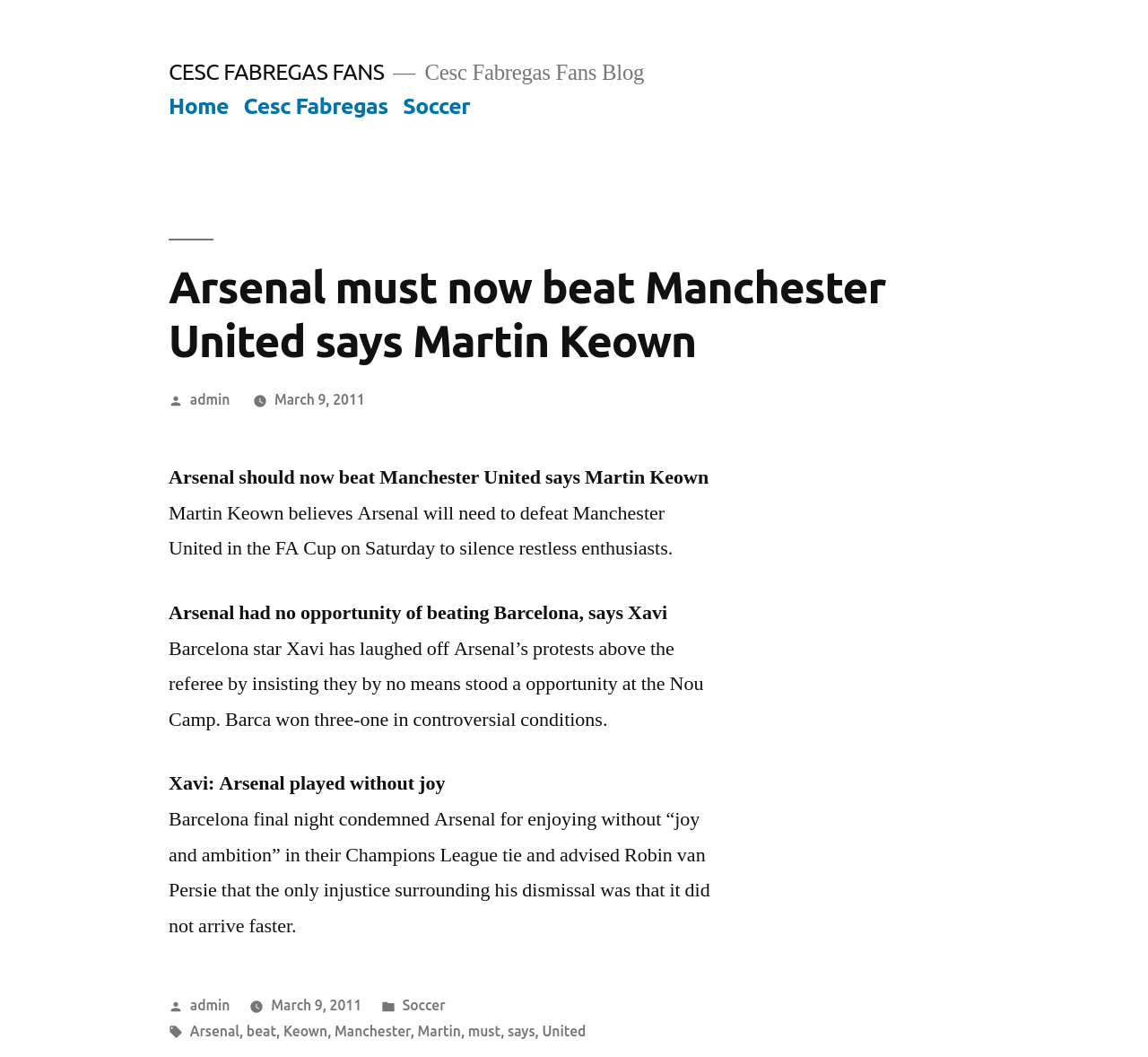Identify the bounding box coordinates of the clickable section necessary to follow the following instruction: "Visit the 'Cesc Fabregas' page". The coordinates should be presented as four float numbers from 0 to 1, i.e., [left, top, right, bottom].

[0.212, 0.089, 0.338, 0.112]